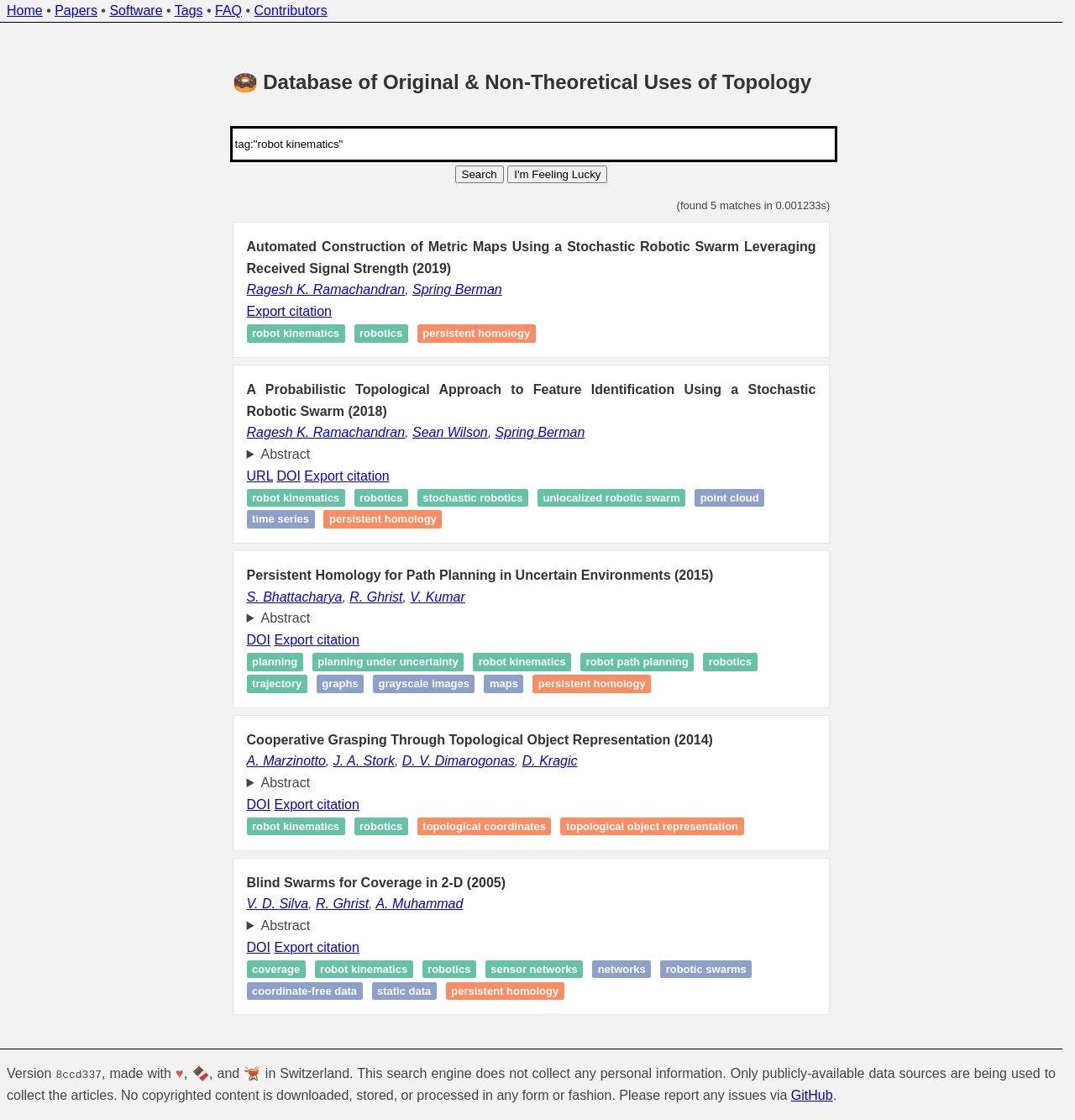What is the tag associated with the third article?
Based on the content of the image, thoroughly explain and answer the question.

I found the tag associated with the third article by looking at the link elements inside the third article element which has the text 'planning under uncertainty'.